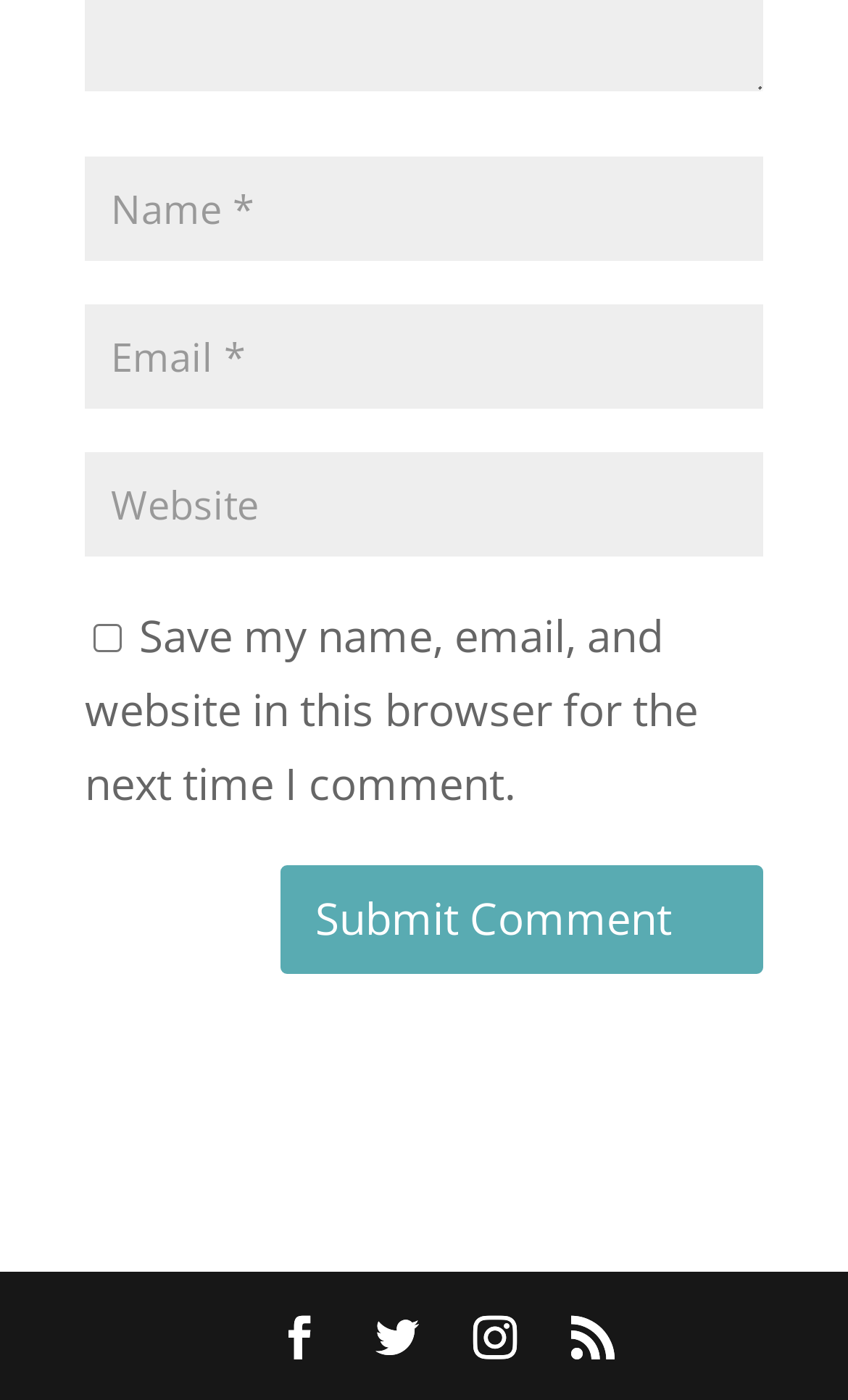Given the element description: "input value="Name *" name="author"", predict the bounding box coordinates of this UI element. The coordinates must be four float numbers between 0 and 1, given as [left, top, right, bottom].

[0.1, 0.111, 0.9, 0.186]